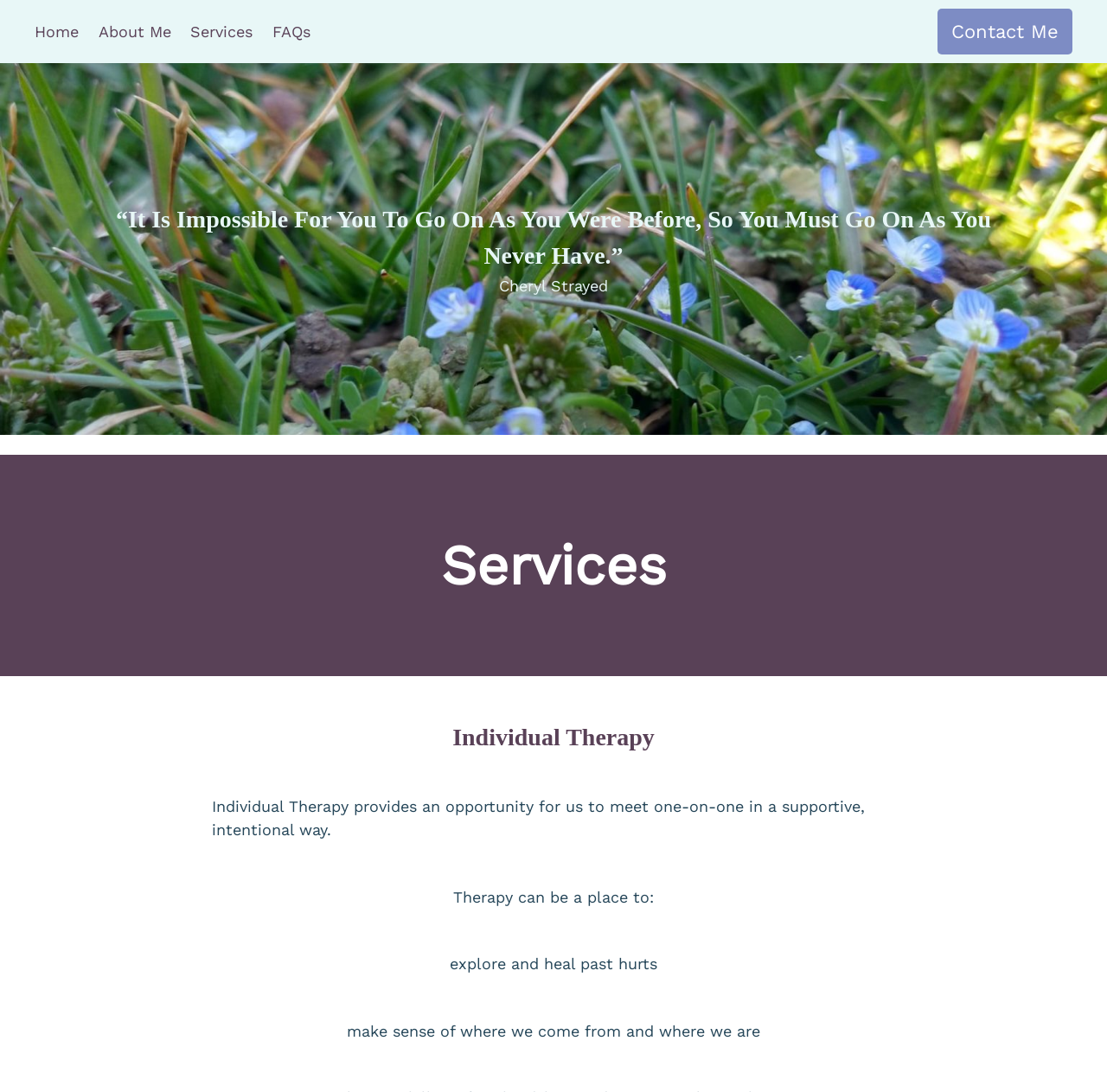Refer to the image and provide a thorough answer to this question:
What is the purpose of individual therapy?

I found the heading 'Individual Therapy' and the subsequent StaticText elements that describe its purpose. One of the purposes mentioned is 'explore and heal past hurts', which suggests that individual therapy provides an opportunity to work through past traumas or difficulties.